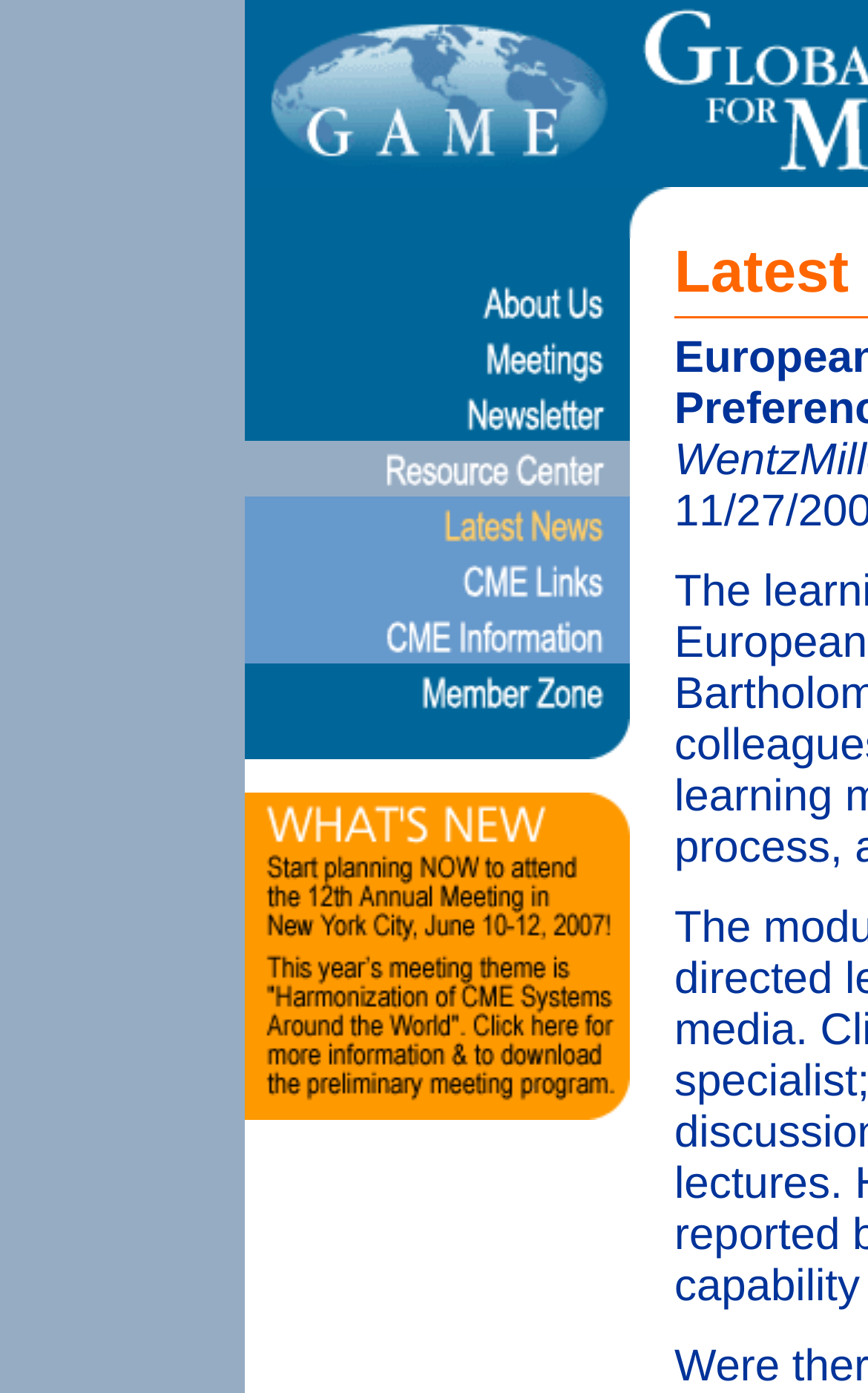Provide the bounding box coordinates of the HTML element described as: "name="img1"". The bounding box coordinates should be four float numbers between 0 and 1, i.e., [left, top, right, bottom].

[0.282, 0.217, 0.726, 0.241]